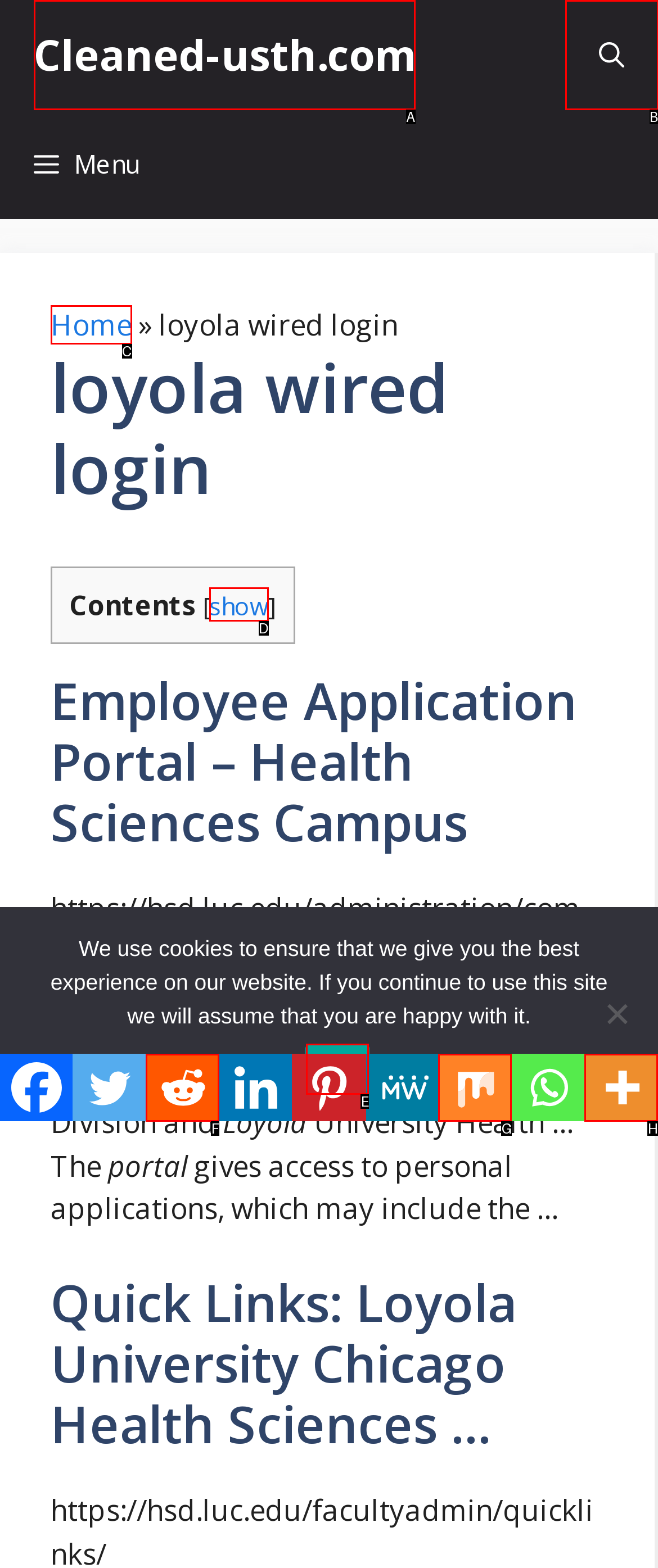Examine the description: Home and indicate the best matching option by providing its letter directly from the choices.

C